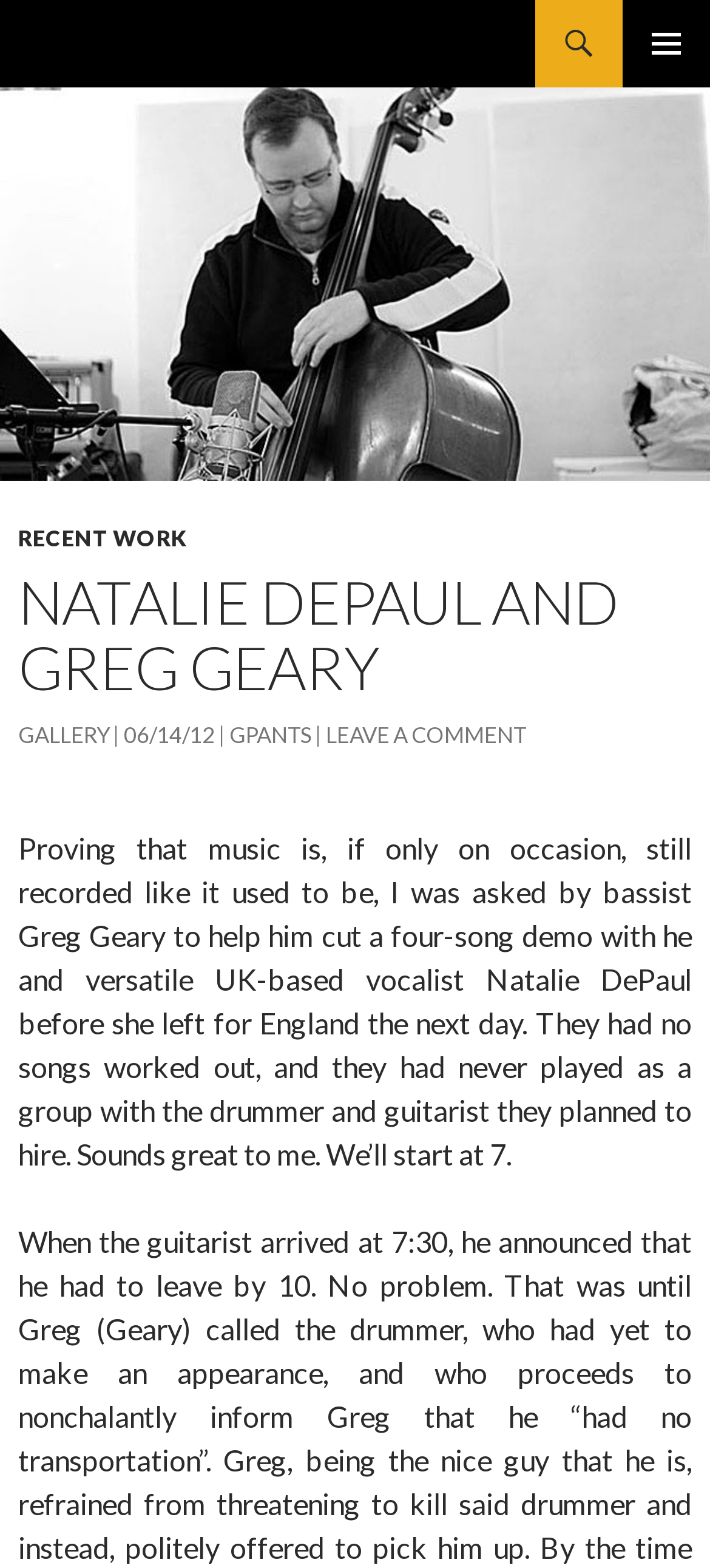What is the role of Natalie DePaul?
Relying on the image, give a concise answer in one word or a brief phrase.

Vocalist